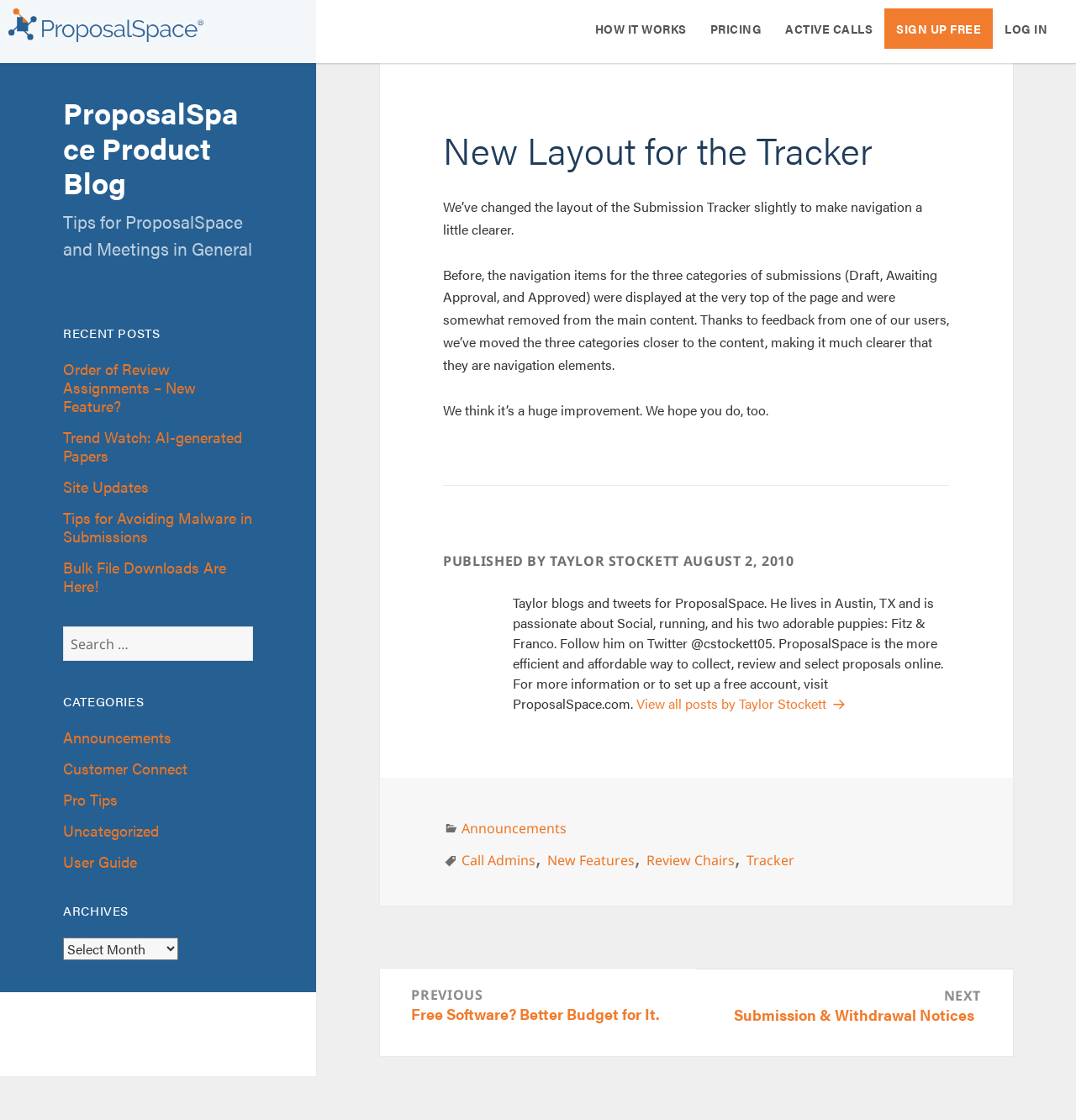Describe every aspect of the webpage comprehensively.

The webpage is a blog post from the ProposalSpace Product Blog, titled "New Layout for the Tracker". At the top of the page, there is a horizontal navigation bar with links to "HOW IT WORKS", "PRICING", "ACTIVE CALLS", "SIGN UP FREE", and "LOG IN". Below this, there is a section with a heading "Tips for ProposalSpace and Meetings in General" and a link to the blog's homepage.

The main content of the page is an article about the new layout of the Submission Tracker, which has been changed to make navigation clearer. The article explains that the navigation items for the three categories of submissions (Draft, Awaiting Approval, and Approved) have been moved closer to the main content, making it clearer that they are navigation elements.

On the left side of the page, there is a sidebar with several sections. The first section has a heading "RECENT POSTS" and lists several links to recent blog posts. Below this, there is a search bar with a button labeled "Search". The next section has a heading "CATEGORIES" and lists several links to categories such as "Announcements", "Customer Connect", and "Pro Tips". The final section has a heading "ARCHIVES" and a dropdown menu to select archives.

At the bottom of the page, there is a footer section with links to categories and tags, as well as a section with links to previous and next posts.